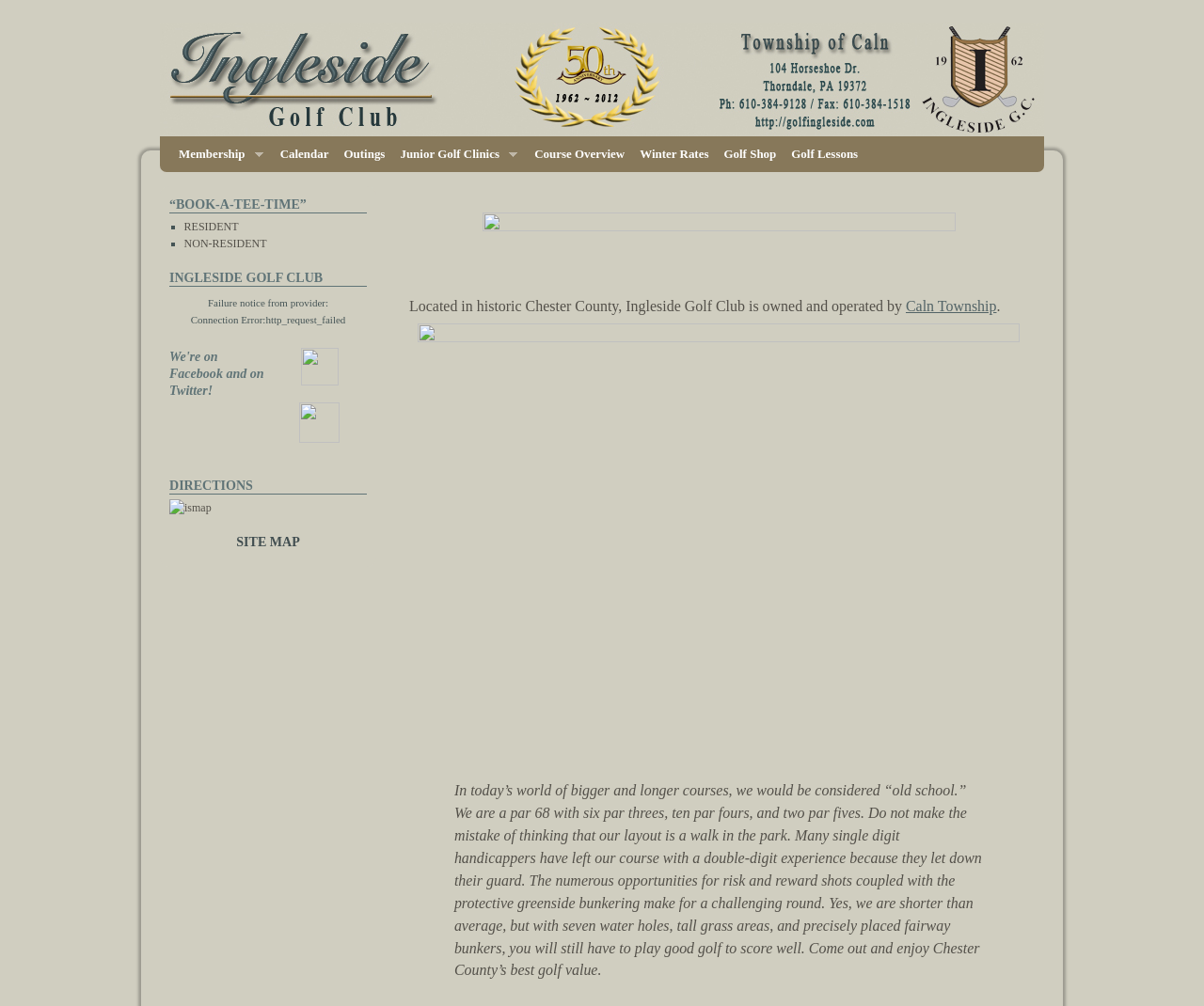What is the name of the golf club?
Using the visual information, reply with a single word or short phrase.

Ingleside Golf Club